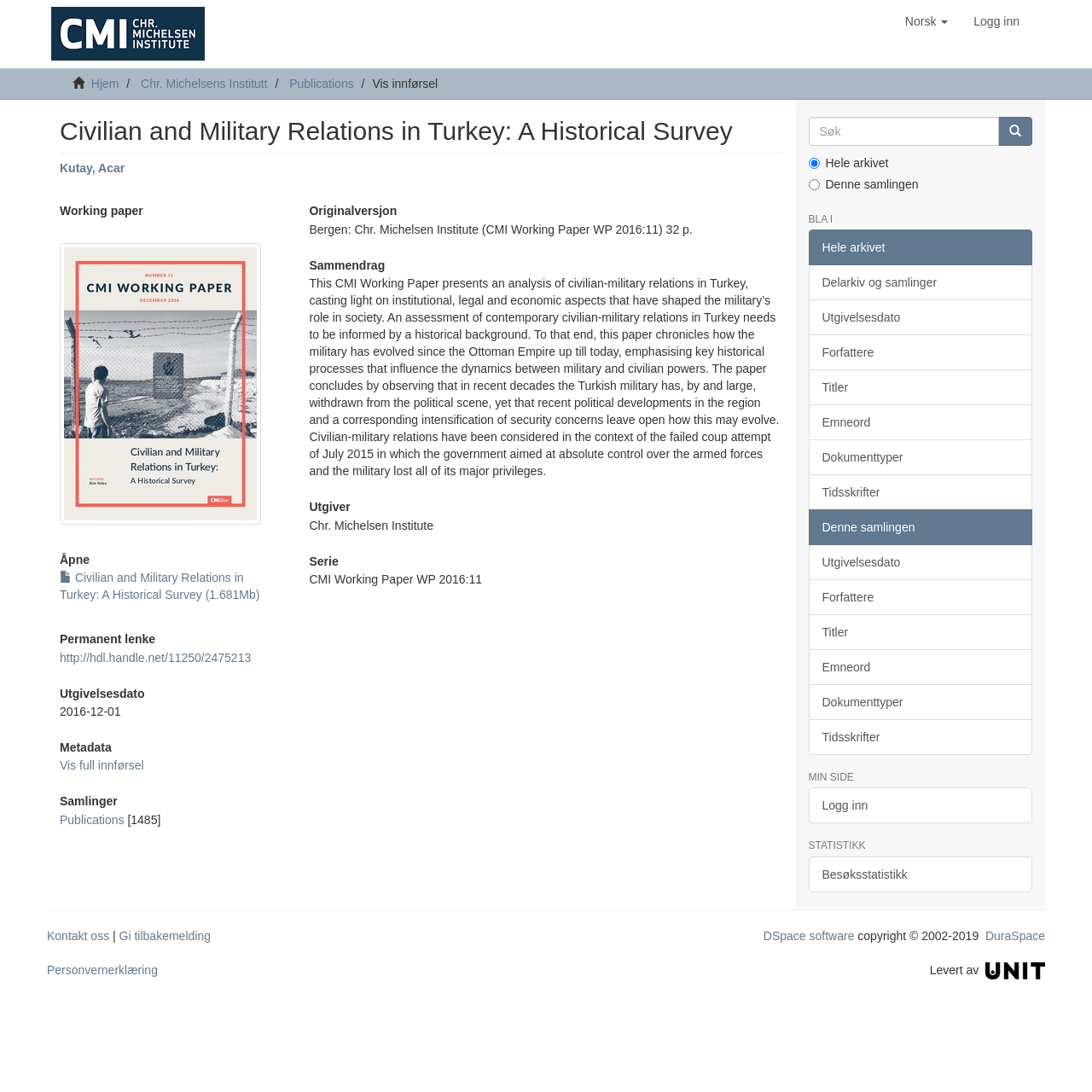Given the element description, predict the bounding box coordinates in the format (top-left x, top-left y, bottom-right x, bottom-right y). Make sure all values are between 0 and 1. Here is the element description: Chr. Michelsens Institutt

[0.129, 0.07, 0.245, 0.083]